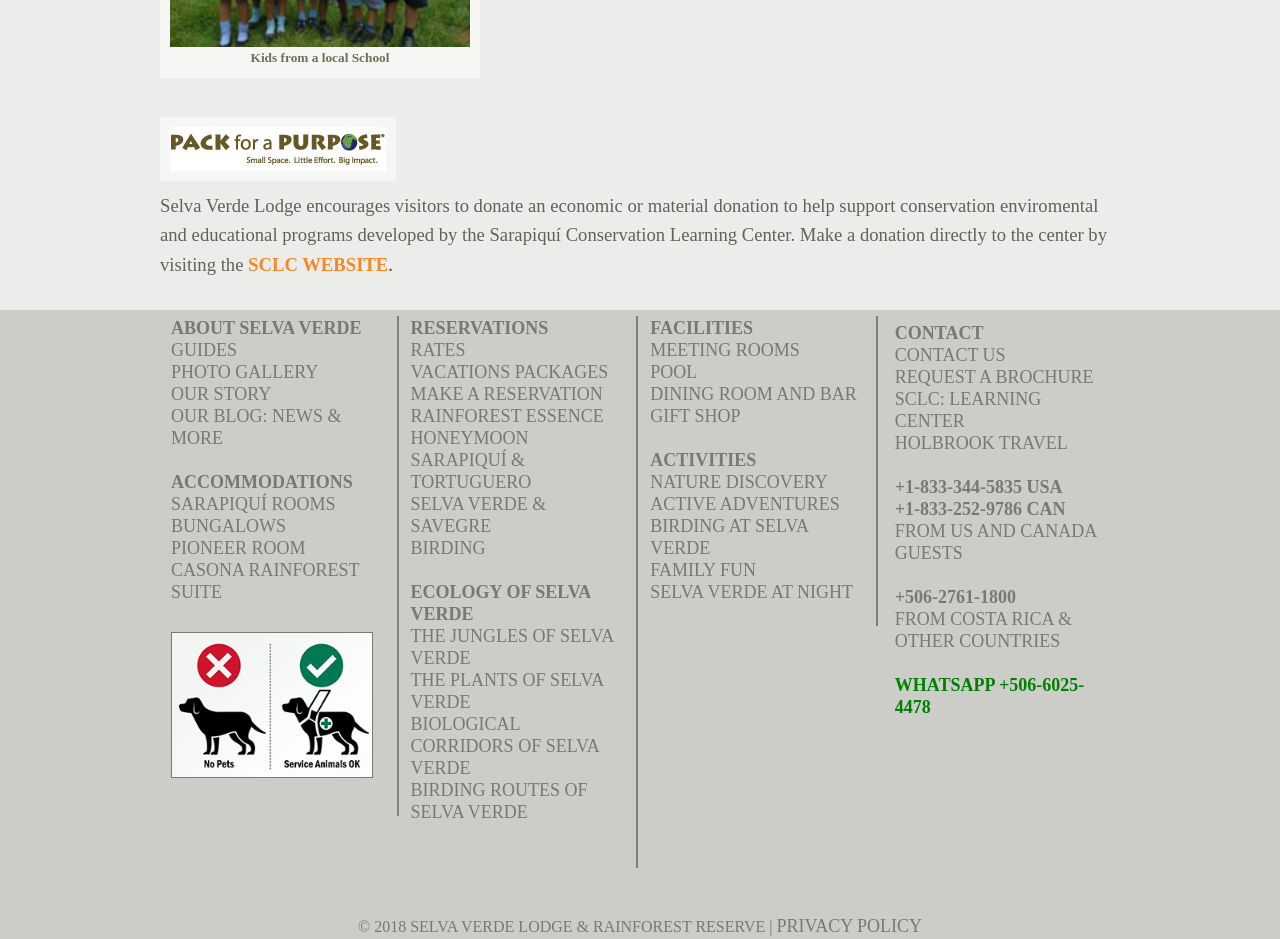Please locate the bounding box coordinates of the element that should be clicked to complete the given instruction: "Explore the Photo Gallery".

[0.134, 0.385, 0.249, 0.406]